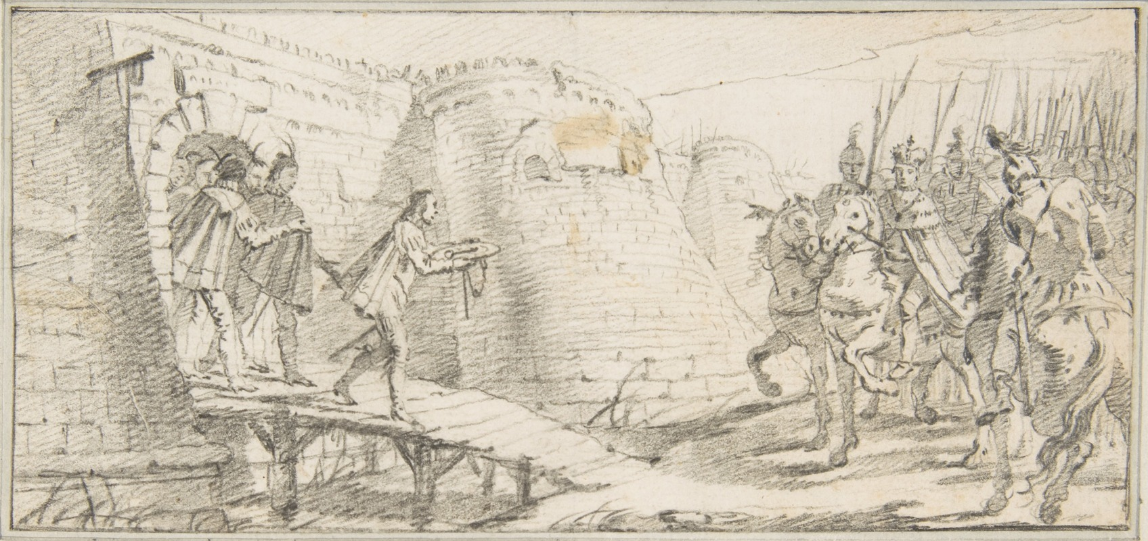Refer to the screenshot and give an in-depth answer to this question: What is the style of the artwork?

The caption describes the artwork as being rendered in soft pencil strokes, which conveys a historical narrative evoking themes of power and submission amidst a carefully detailed architectural backdrop.